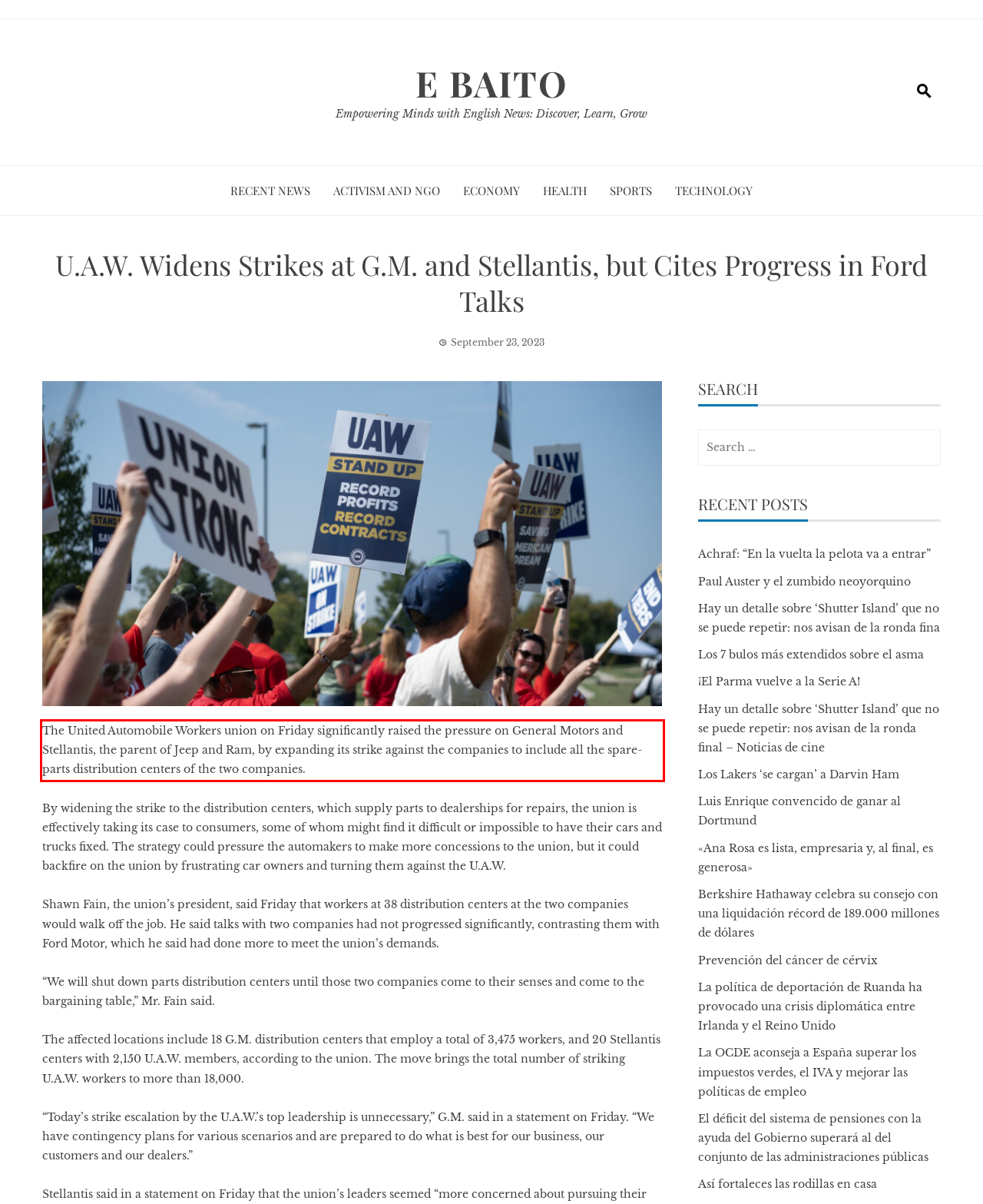View the screenshot of the webpage and identify the UI element surrounded by a red bounding box. Extract the text contained within this red bounding box.

The United Automobile Workers union on Friday significantly raised the pressure on General Motors and Stellantis, the parent of Jeep and Ram, by expanding its strike against the companies to include all the spare-parts distribution centers of the two companies.